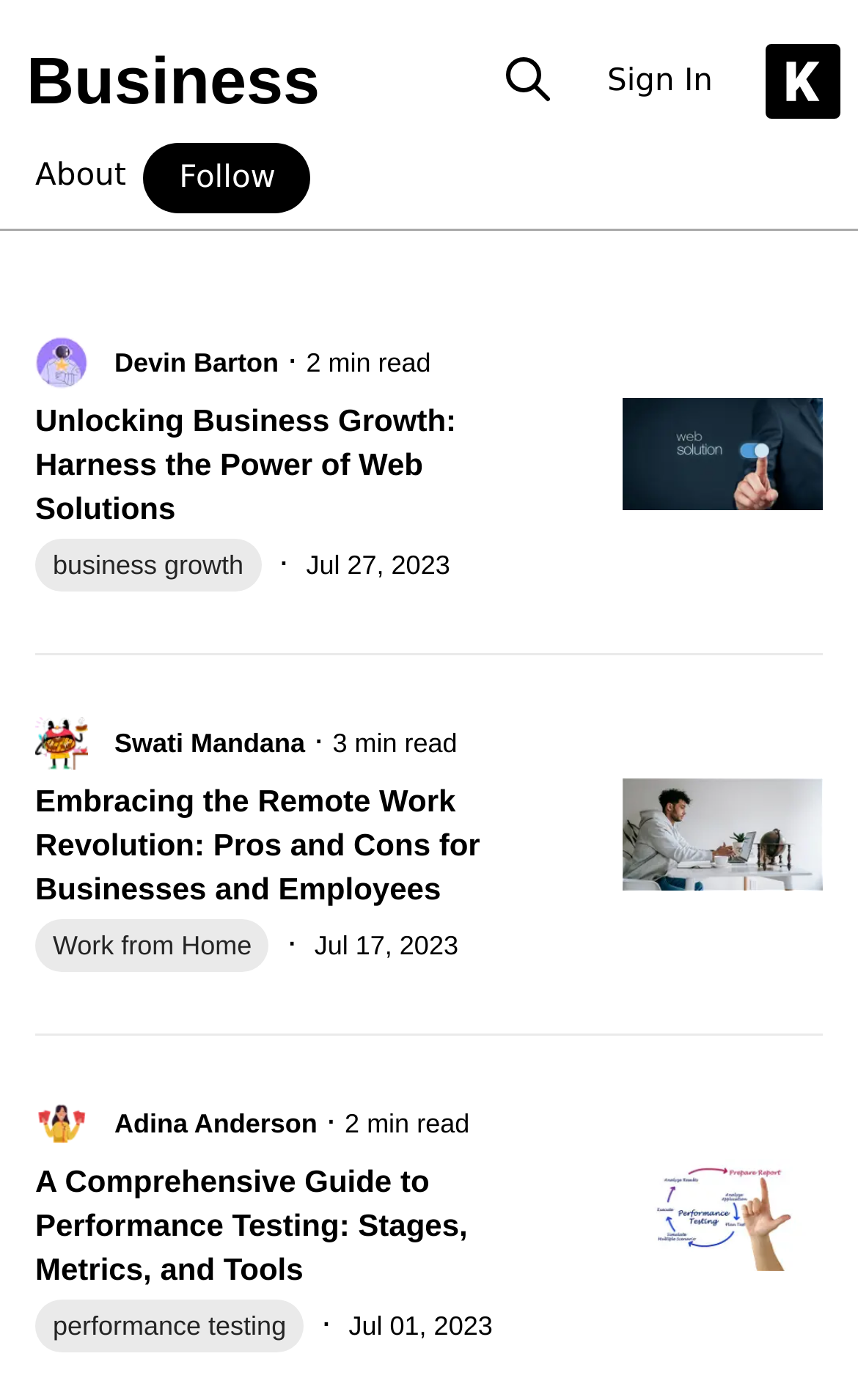What is the date of the third article?
Please respond to the question thoroughly and include all relevant details.

The third article's date is mentioned as 'Jul 01, 2023' below the article's title, which is 'A Comprehensive Guide to Performance Testing: Stages, Metrics, and Tools'.